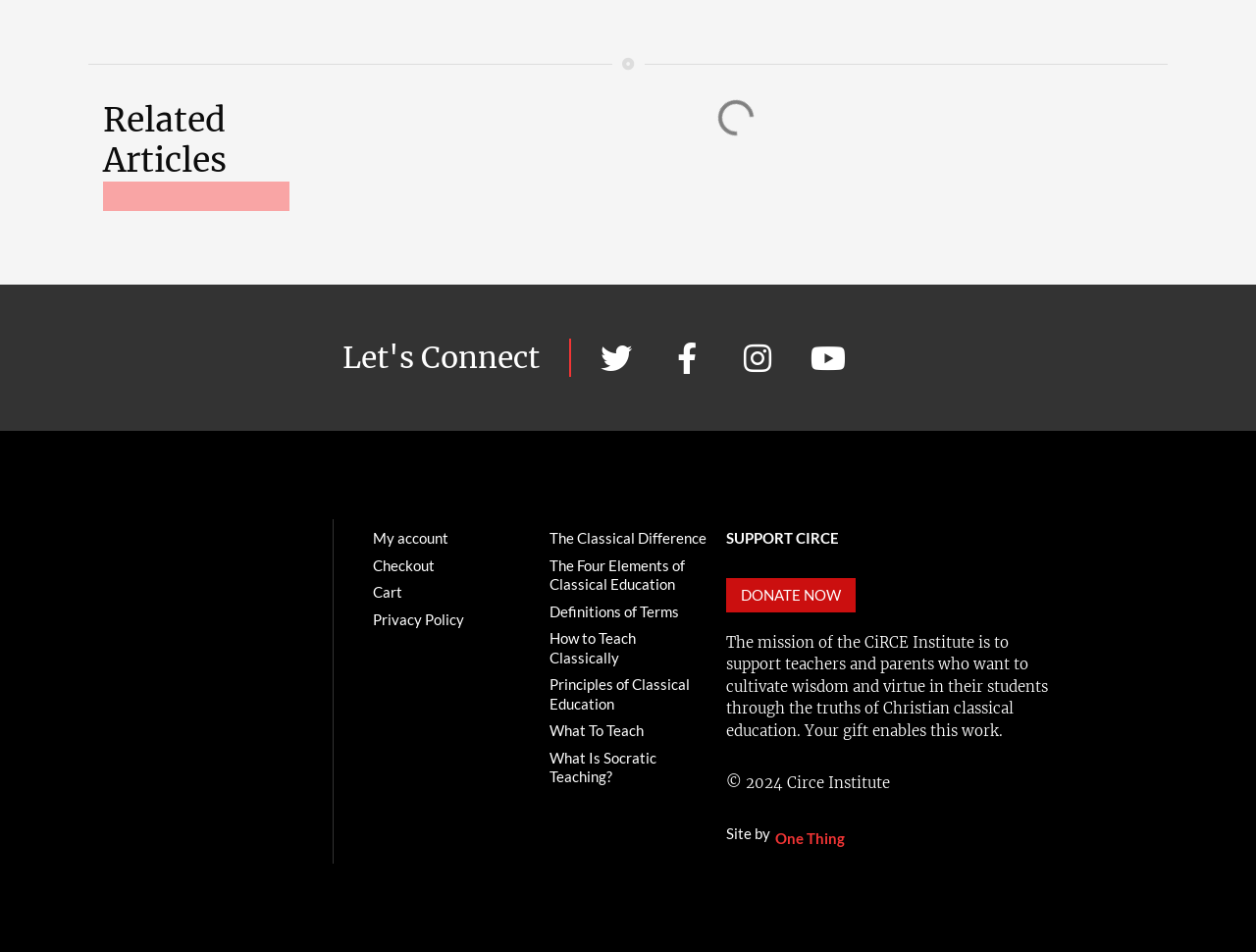Determine the bounding box coordinates of the section to be clicked to follow the instruction: "Book an online appointment". The coordinates should be given as four float numbers between 0 and 1, formatted as [left, top, right, bottom].

None